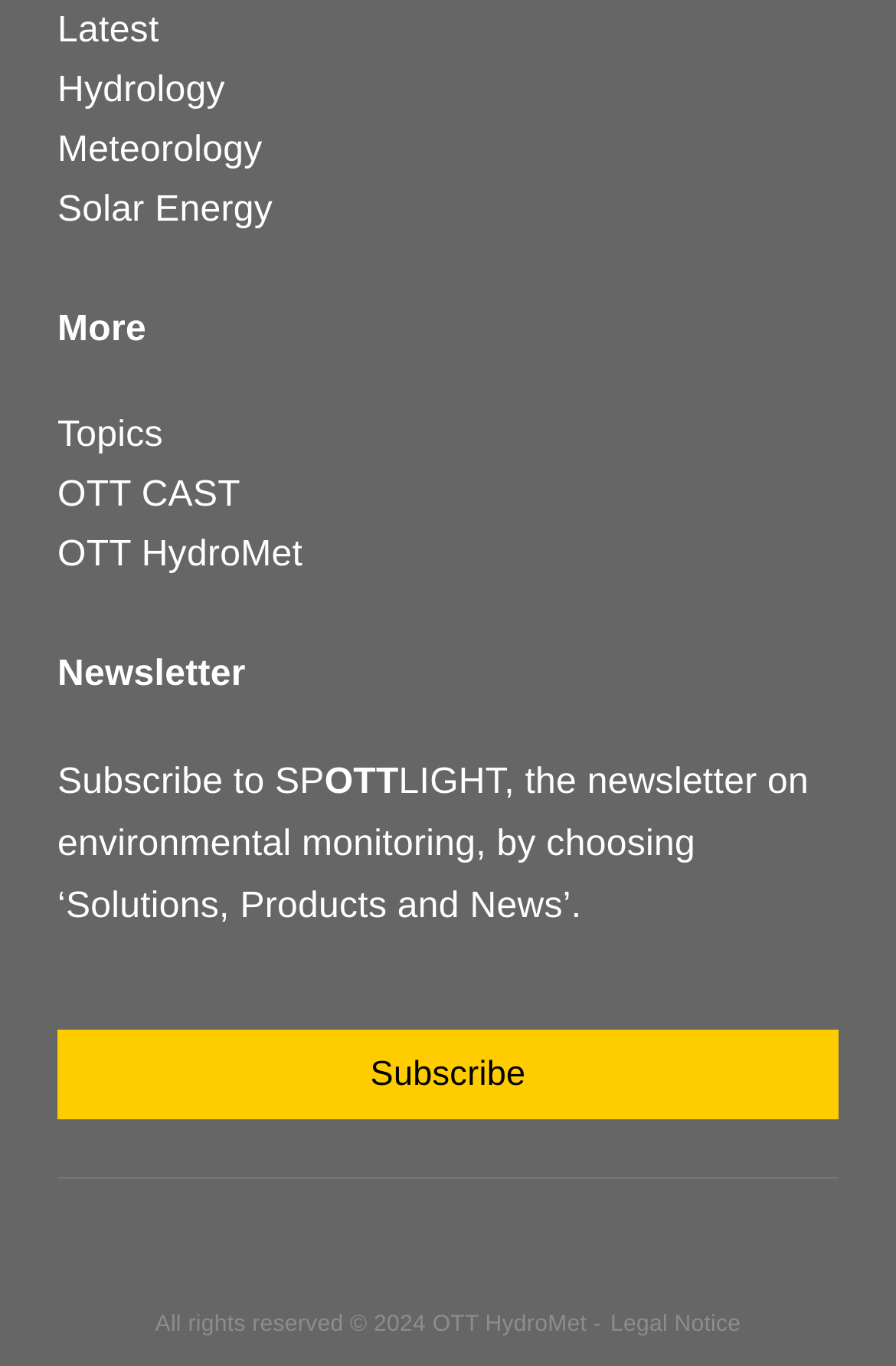Give a one-word or short phrase answer to the question: 
What is the first link on the top?

Latest